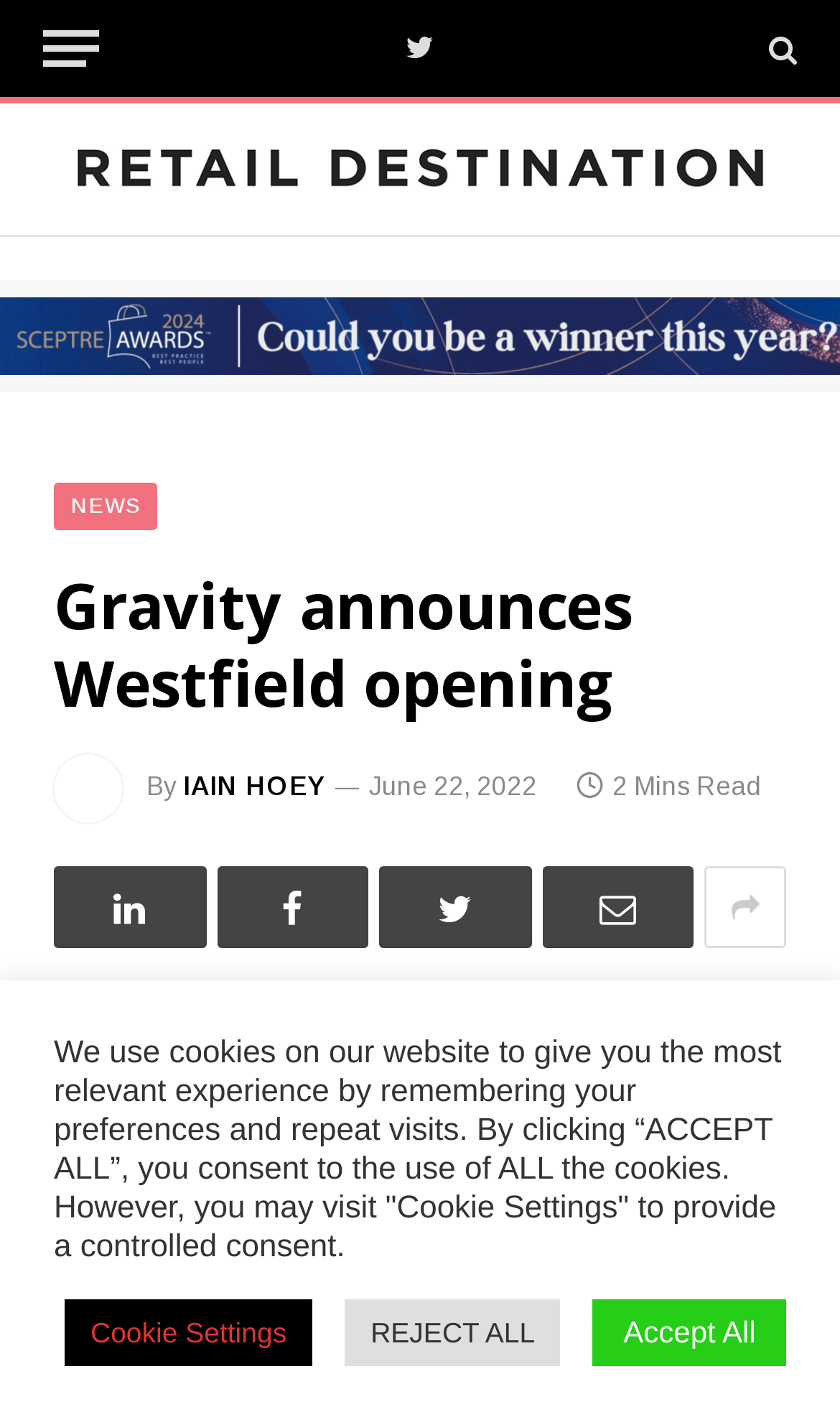Please identify the bounding box coordinates of the element that needs to be clicked to execute the following command: "Share on Twitter". Provide the bounding box using four float numbers between 0 and 1, formatted as [left, top, right, bottom].

[0.451, 0.608, 0.632, 0.665]